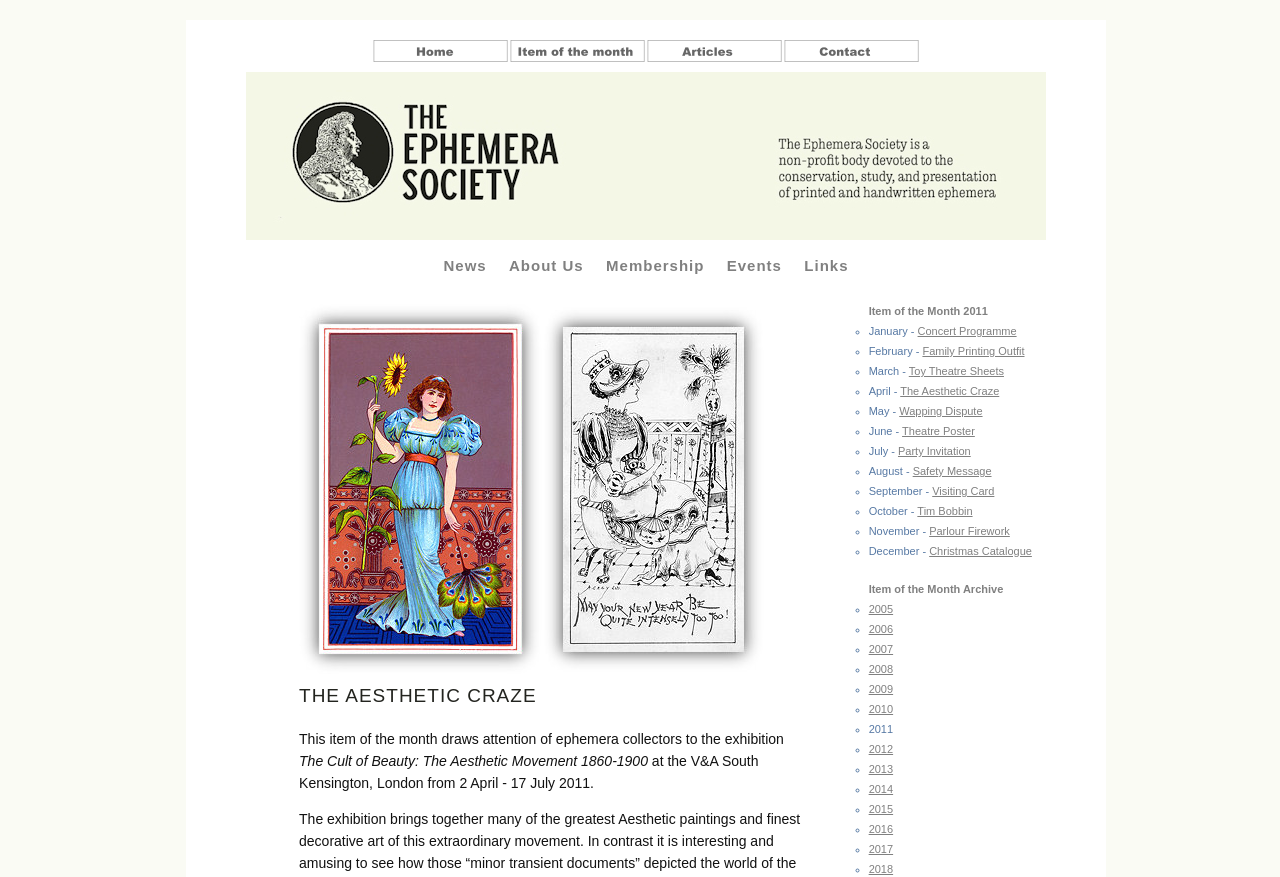Please specify the bounding box coordinates of the clickable region to carry out the following instruction: "View Item of the Month 2011". The coordinates should be four float numbers between 0 and 1, in the format [left, top, right, bottom].

[0.679, 0.344, 0.848, 0.366]